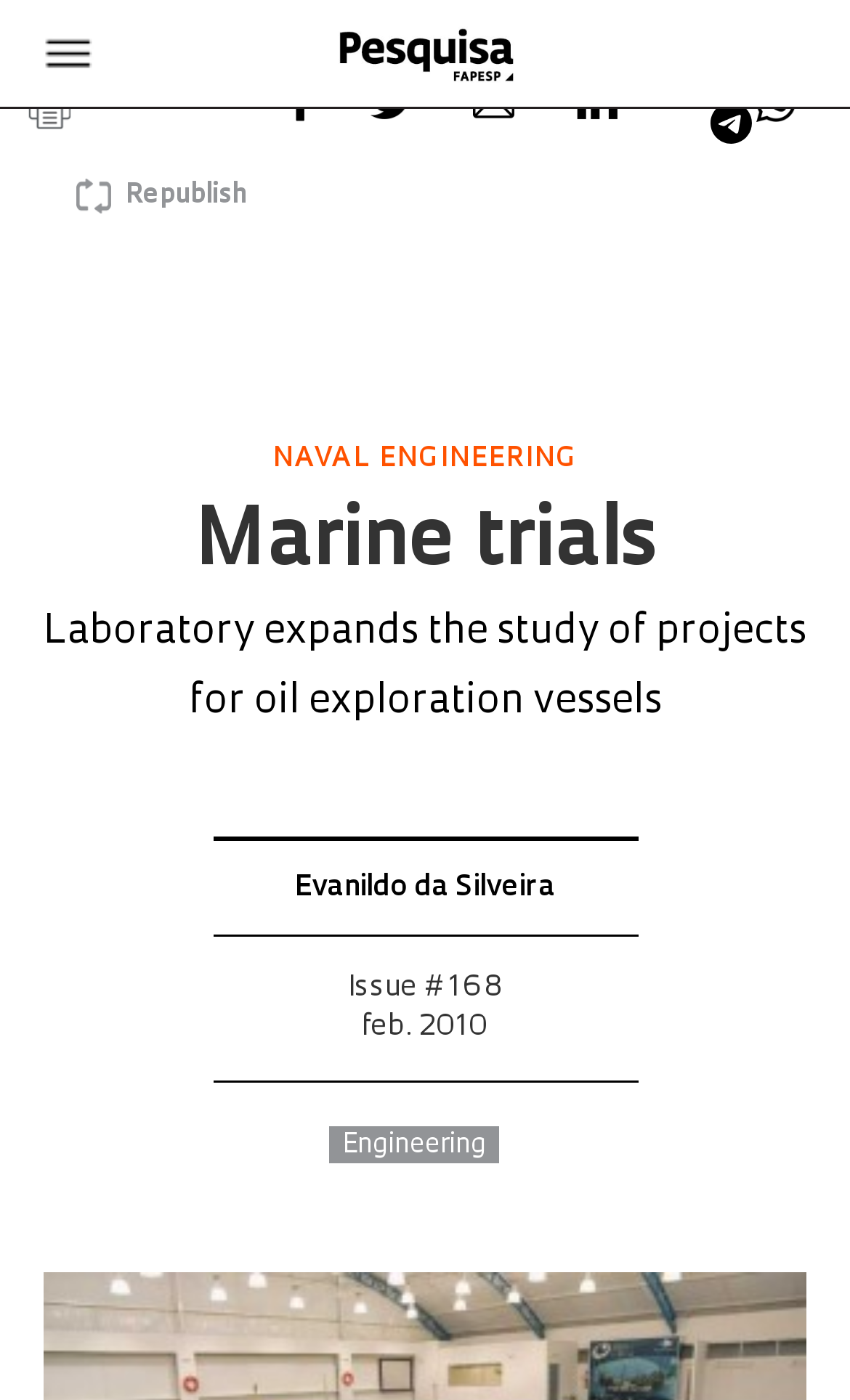Can you give a comprehensive explanation to the question given the content of the image?
Who is the author of the article?

I found the author's name by looking at the link 'Evanildo da Silveira'. The author's name is Evanildo da Silveira, and it is mentioned below the article title.